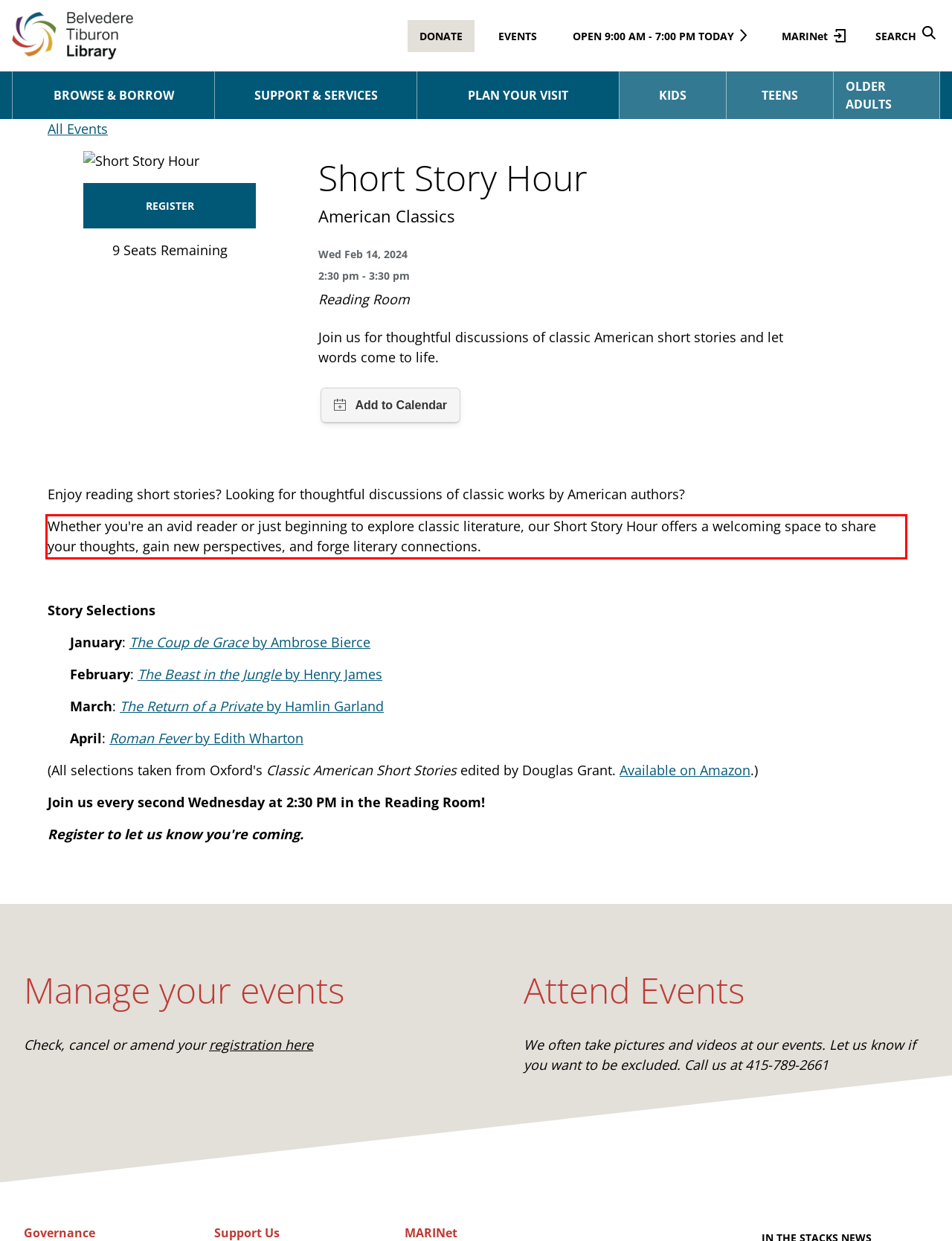Given a screenshot of a webpage with a red bounding box, please identify and retrieve the text inside the red rectangle.

Whether you're an avid reader or just beginning to explore classic literature, our Short Story Hour offers a welcoming space to share your thoughts, gain new perspectives, and forge literary connections.